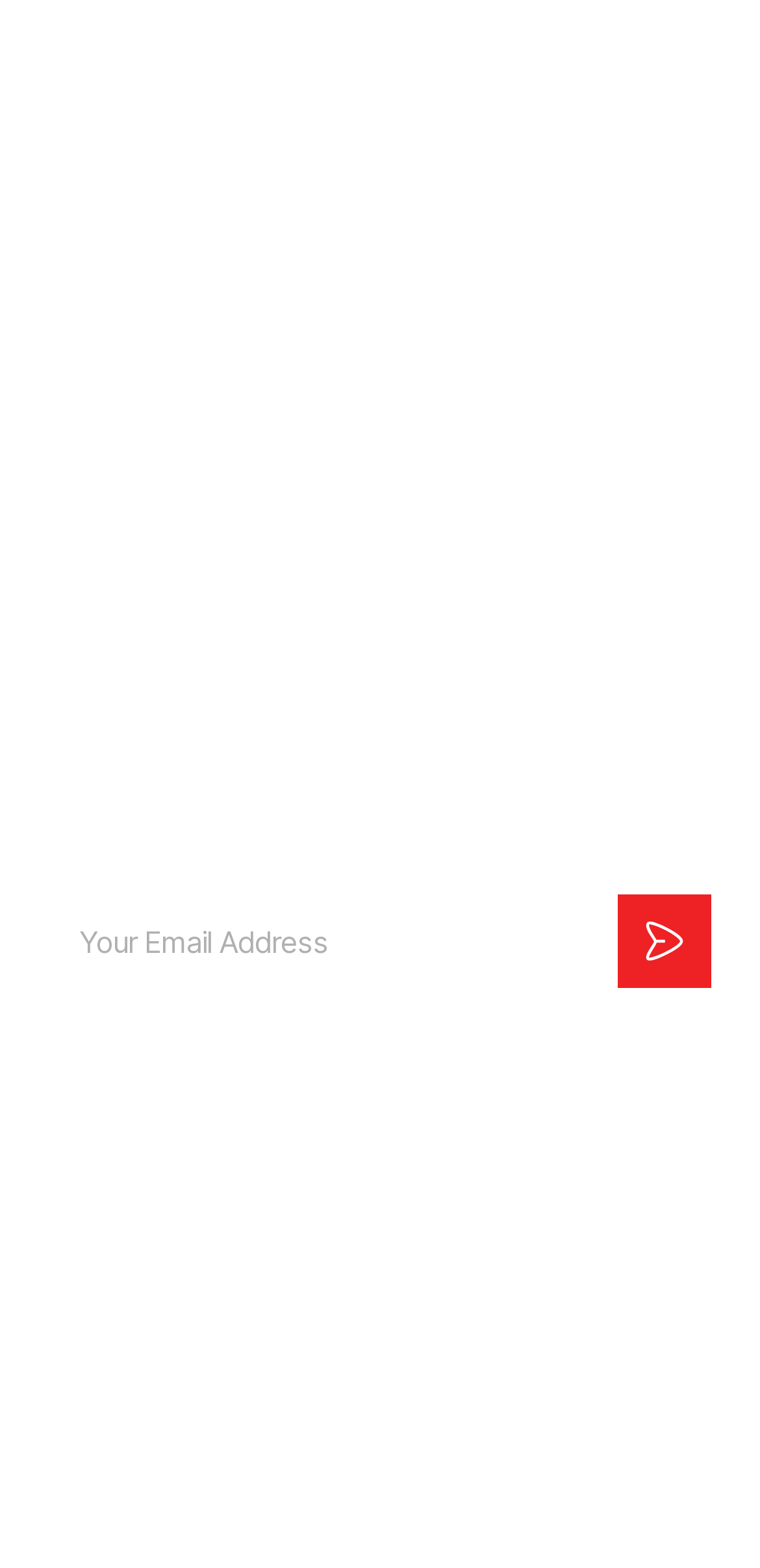Use a single word or phrase to answer the following:
What is the name of the company that owns the website?

Outer Limits Publishing LLC